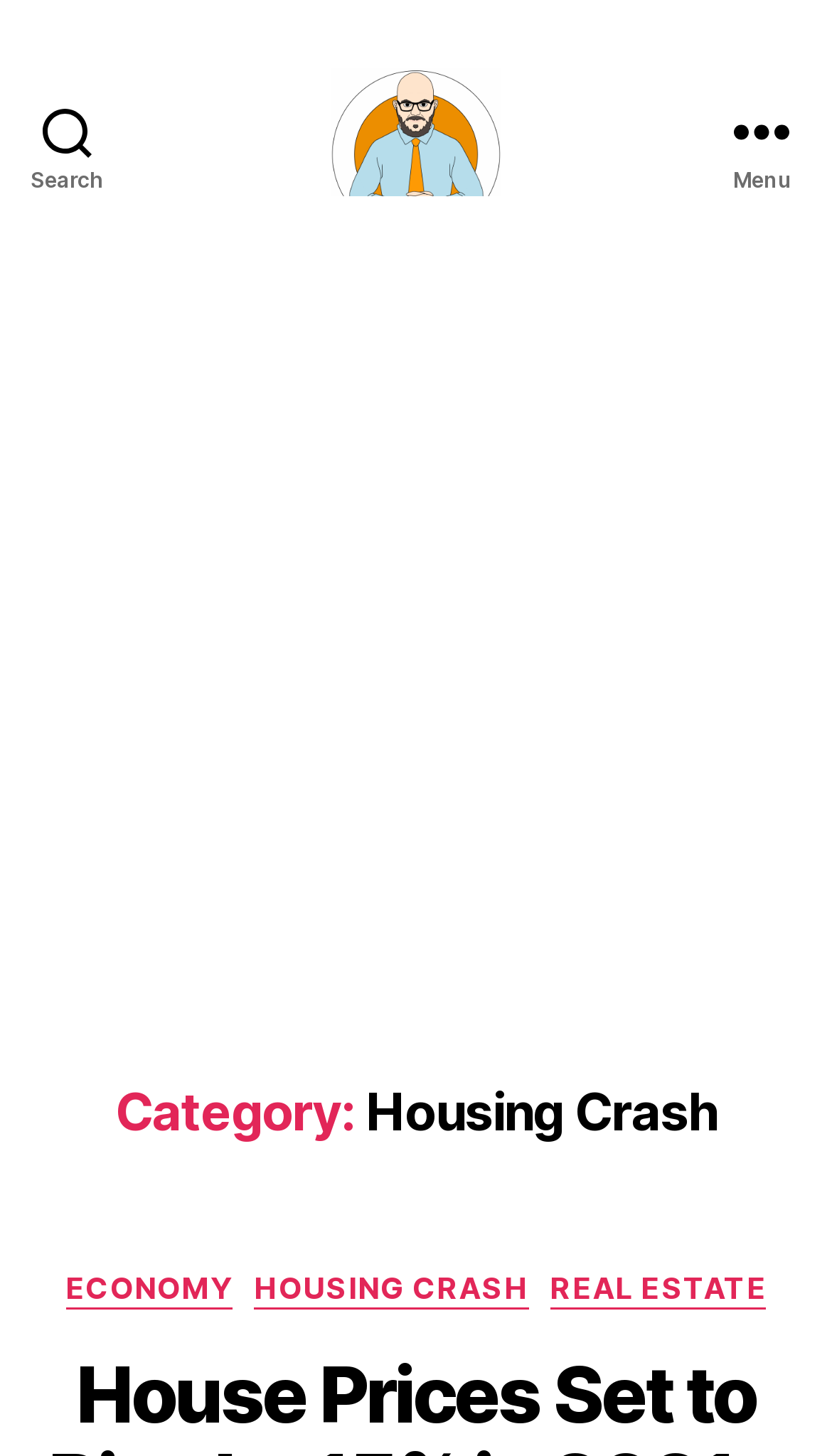Locate and extract the text of the main heading on the webpage.

Category: Housing Crash